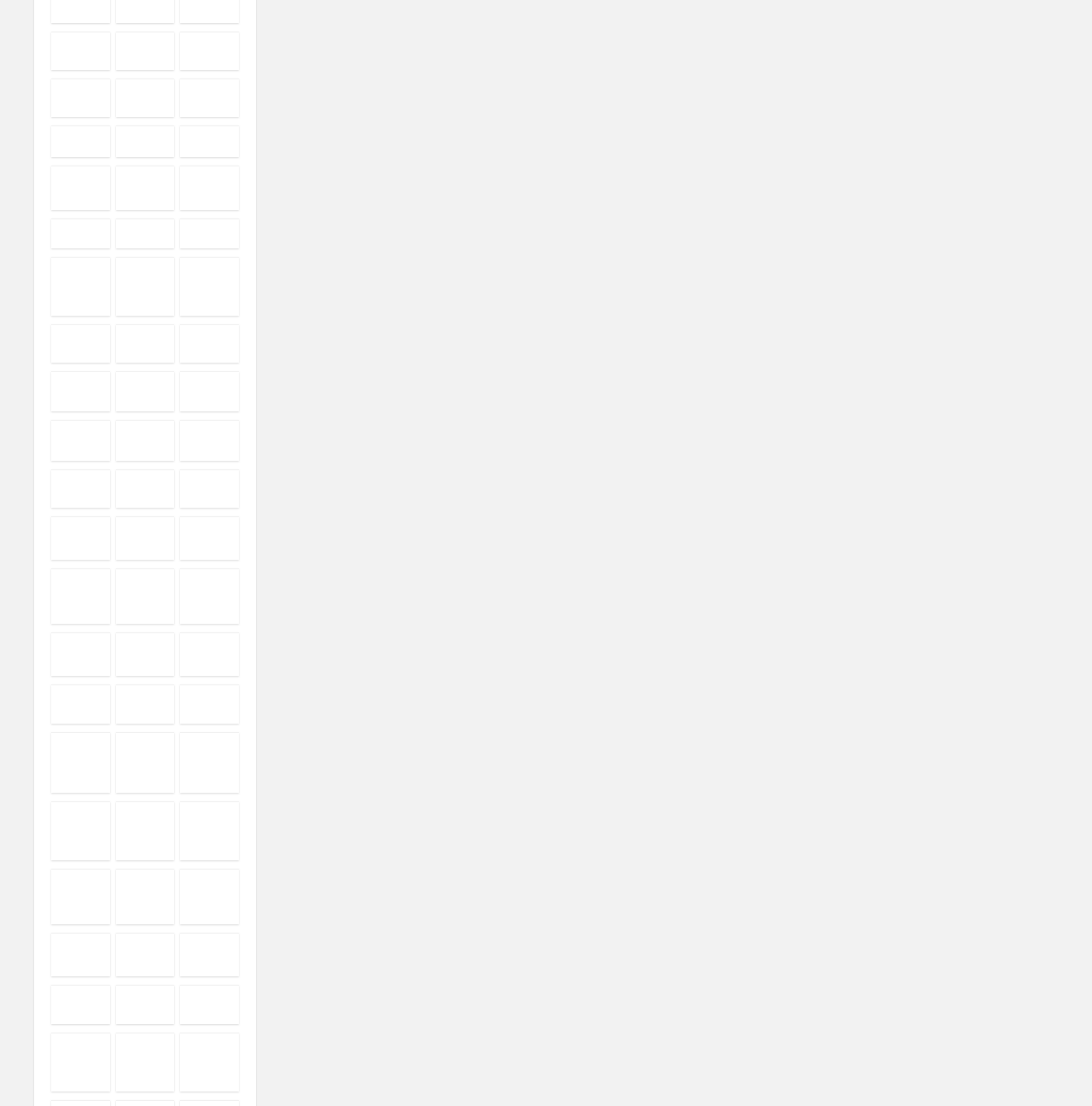Refer to the image and provide an in-depth answer to the question: 
How many discount codes are available on this webpage?

By counting the number of links on the webpage, I can see that there are more than 30 discount codes available, each corresponding to a different brand or product.